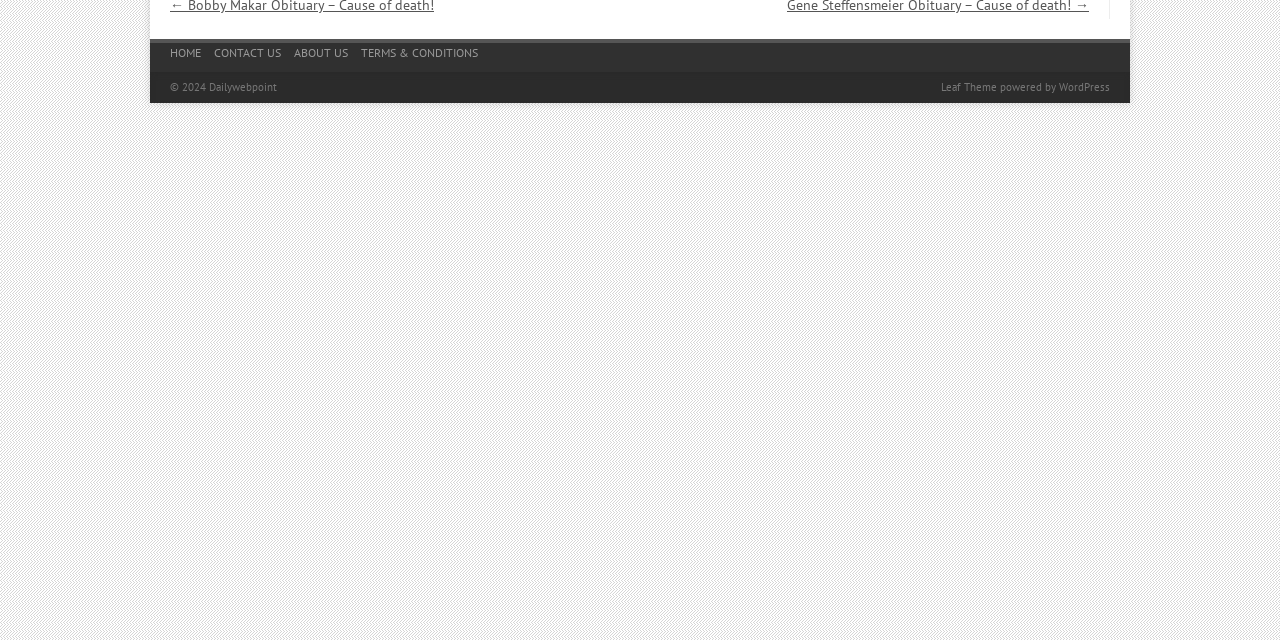Given the element description WordPress, identify the bounding box coordinates for the UI element on the webpage screenshot. The format should be (top-left x, top-left y, bottom-right x, bottom-right y), with values between 0 and 1.

[0.827, 0.125, 0.867, 0.146]